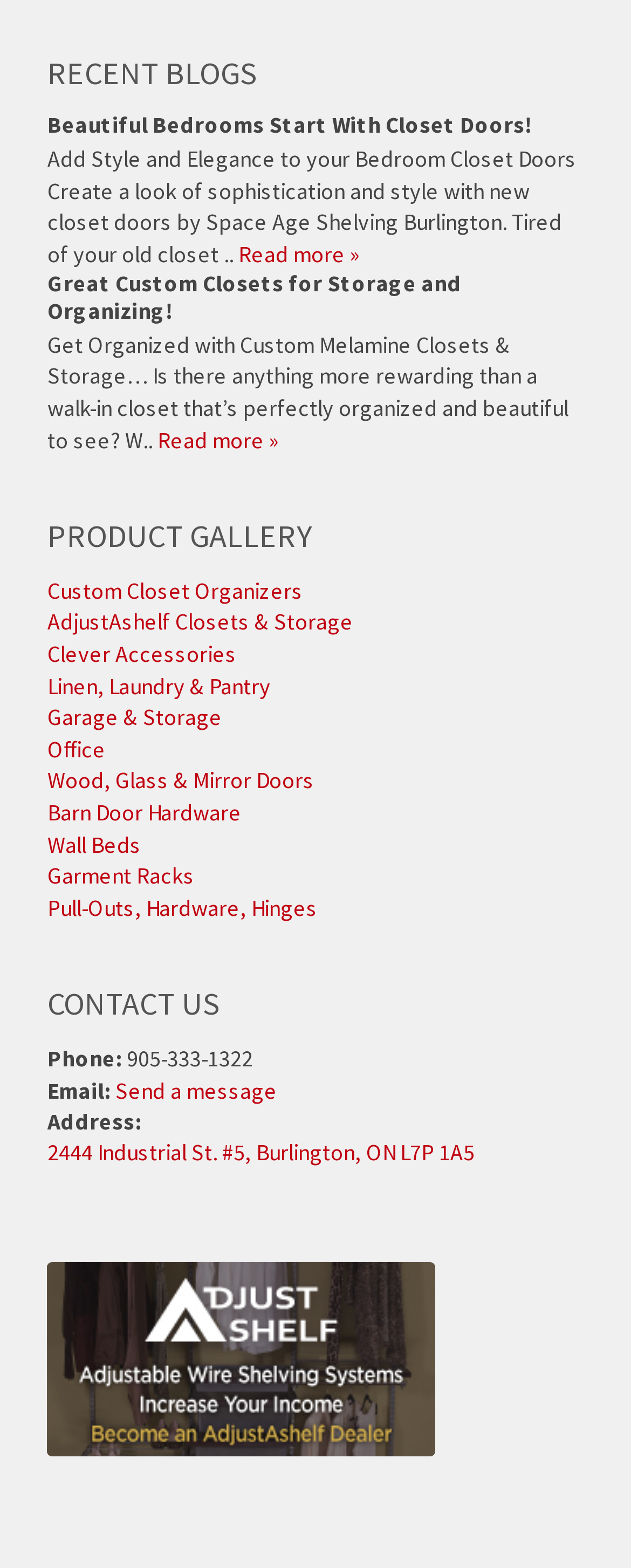Find the bounding box coordinates of the clickable area that will achieve the following instruction: "Read more about Beautiful Bedrooms Start With Closet Doors!".

[0.378, 0.152, 0.57, 0.171]